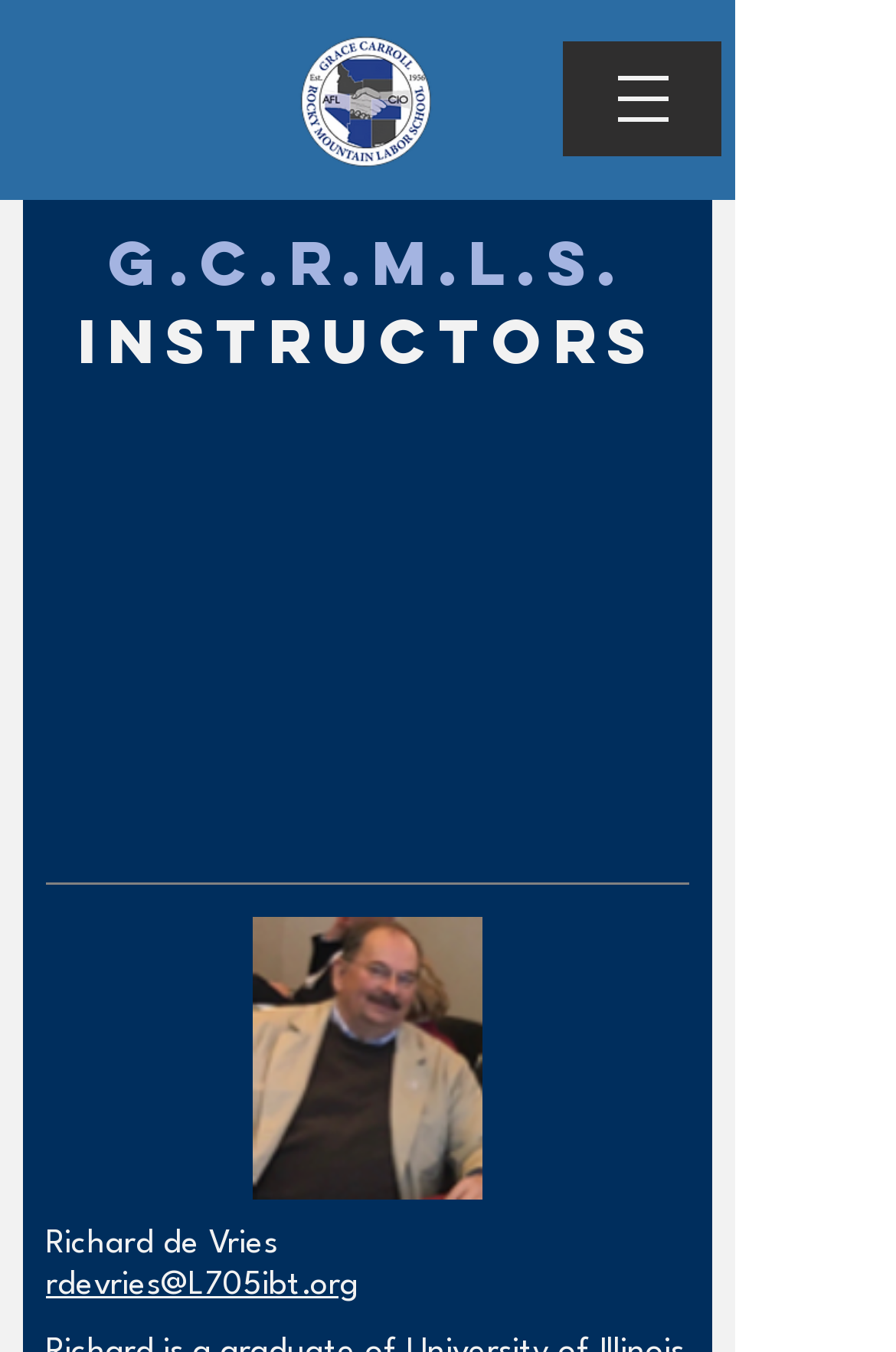What is the format of the instructor's email address?
Provide a fully detailed and comprehensive answer to the question.

The instructor's email address is rdevries@L705ibt.org, which suggests that the format is the instructor's name followed by the organization's domain.